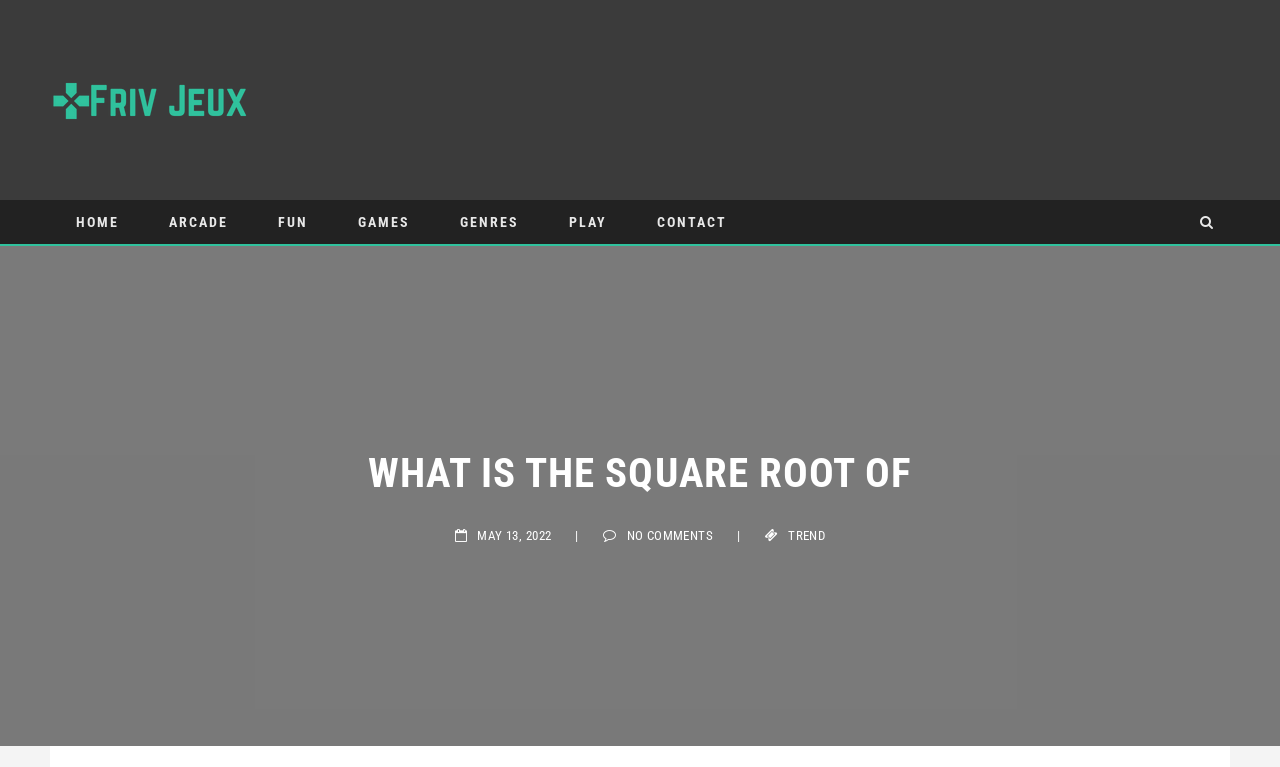Use a single word or phrase to respond to the question:
What is the date displayed on the webpage?

MAY 13, 2022